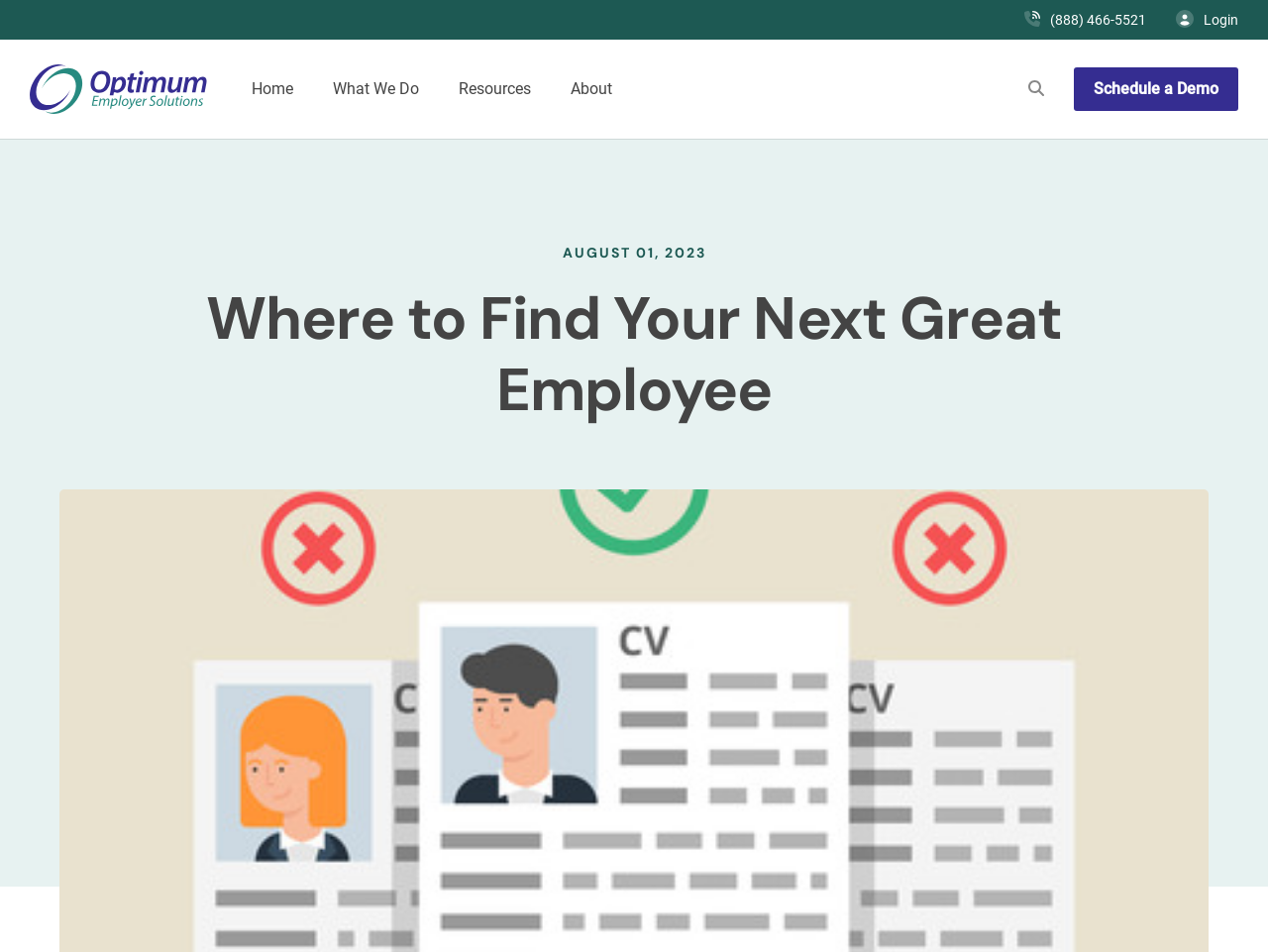Convey a detailed summary of the webpage, mentioning all key elements.

The webpage appears to be a business-related website, specifically focused on employee recruitment and management. At the top-right corner, there is a phone number "(888) 466-5521" accompanied by a small image. Next to it, there is a "Login" button. On the top-left side, the company name "Optimum Employer Solutions" is displayed as a link, accompanied by a logo image.

The main navigation menu is located below the company name, consisting of five links: "Home", "What We Do", "Resources", "About", and "Schedule a Demo". These links are positioned horizontally, with "Home" on the left and "Schedule a Demo" on the right.

Below the navigation menu, there is a prominent heading "Where to Find Your Next Great Employee" that spans across most of the page width. Above this heading, there is a date "AUGUST 01, 2023" displayed in a smaller font.

On the right side of the page, there is a search button "Search Site" with a small magnifying glass icon. There are also two small images on the top-right side of the page, but their purposes are unclear.

The meta description suggests that the webpage is related to finding and retaining great employees, which is consistent with the content and layout of the webpage.